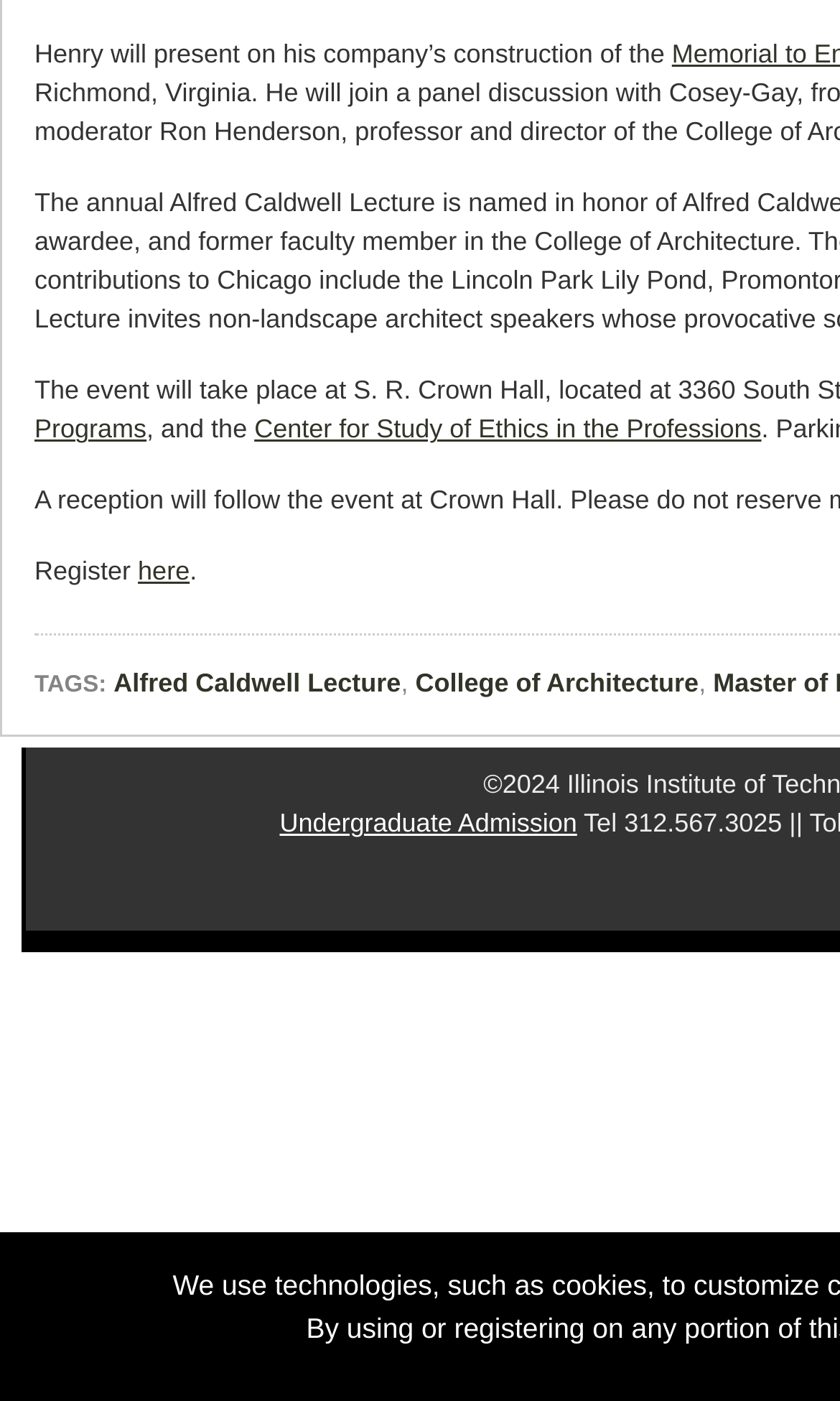Using the format (top-left x, top-left y, bottom-right x, bottom-right y), and given the element description, identify the bounding box coordinates within the screenshot: Undergraduate Admission

[0.333, 0.577, 0.687, 0.598]